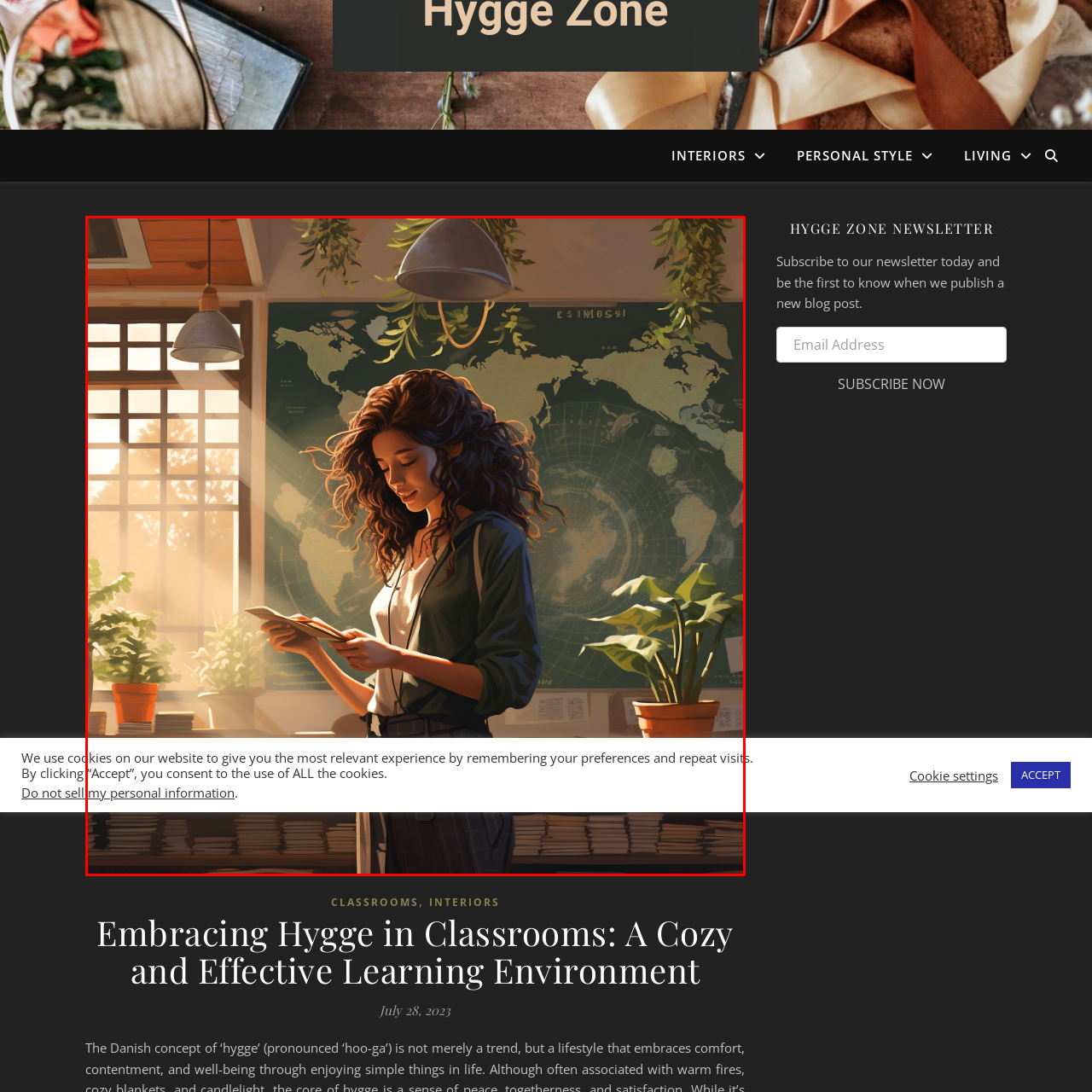What type of lighting is used in the classroom?
Inspect the image enclosed by the red bounding box and respond with as much detail as possible.

The image shows that the classroom uses suspended lighting fixtures, which complement the aesthetic and contribute to the hygge style that emphasizes comfort and relaxation in learning spaces.